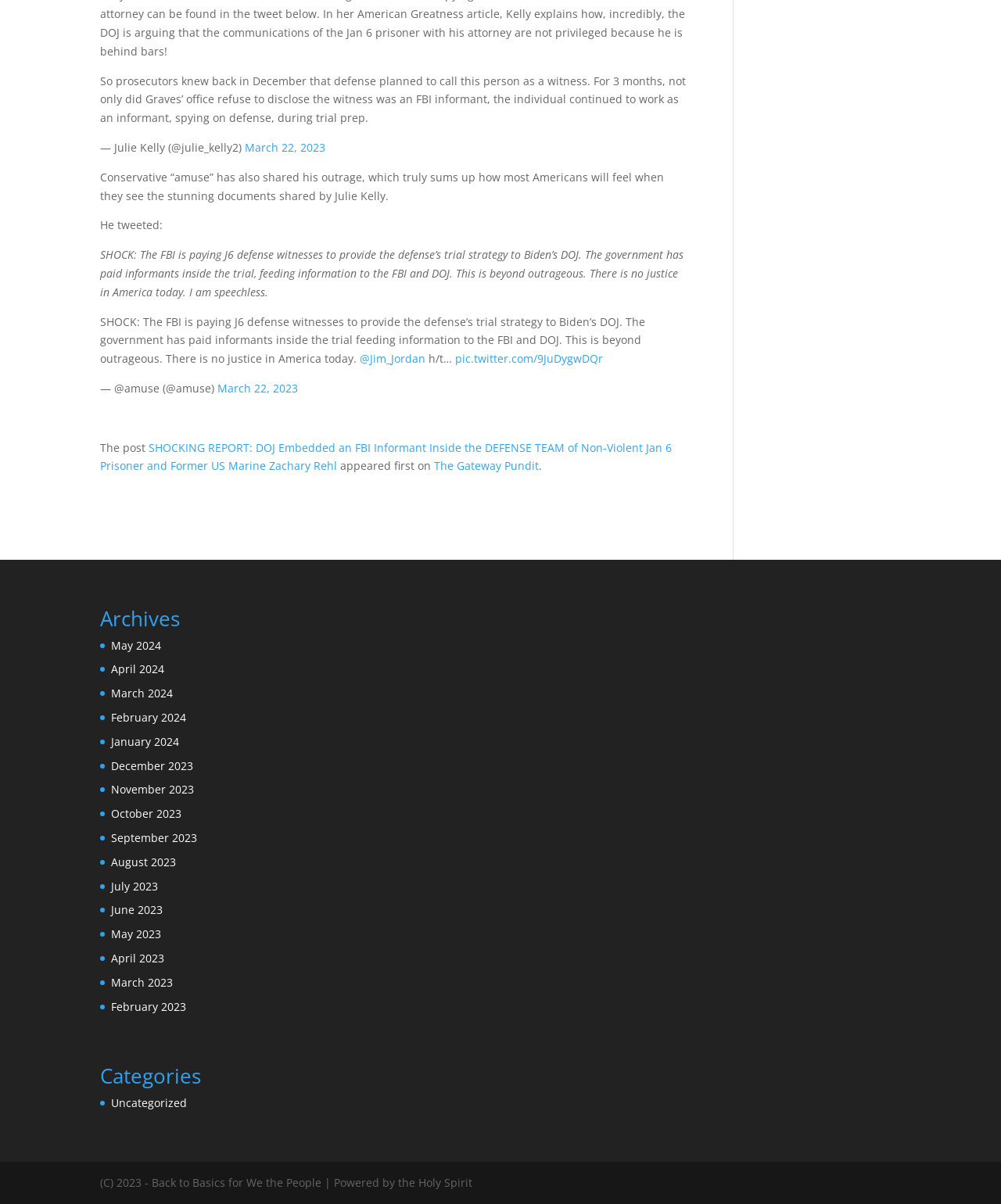Locate the UI element described as follows: "pic.twitter.com/9JuDygwDQr". Return the bounding box coordinates as four float numbers between 0 and 1 in the order [left, top, right, bottom].

[0.455, 0.292, 0.602, 0.304]